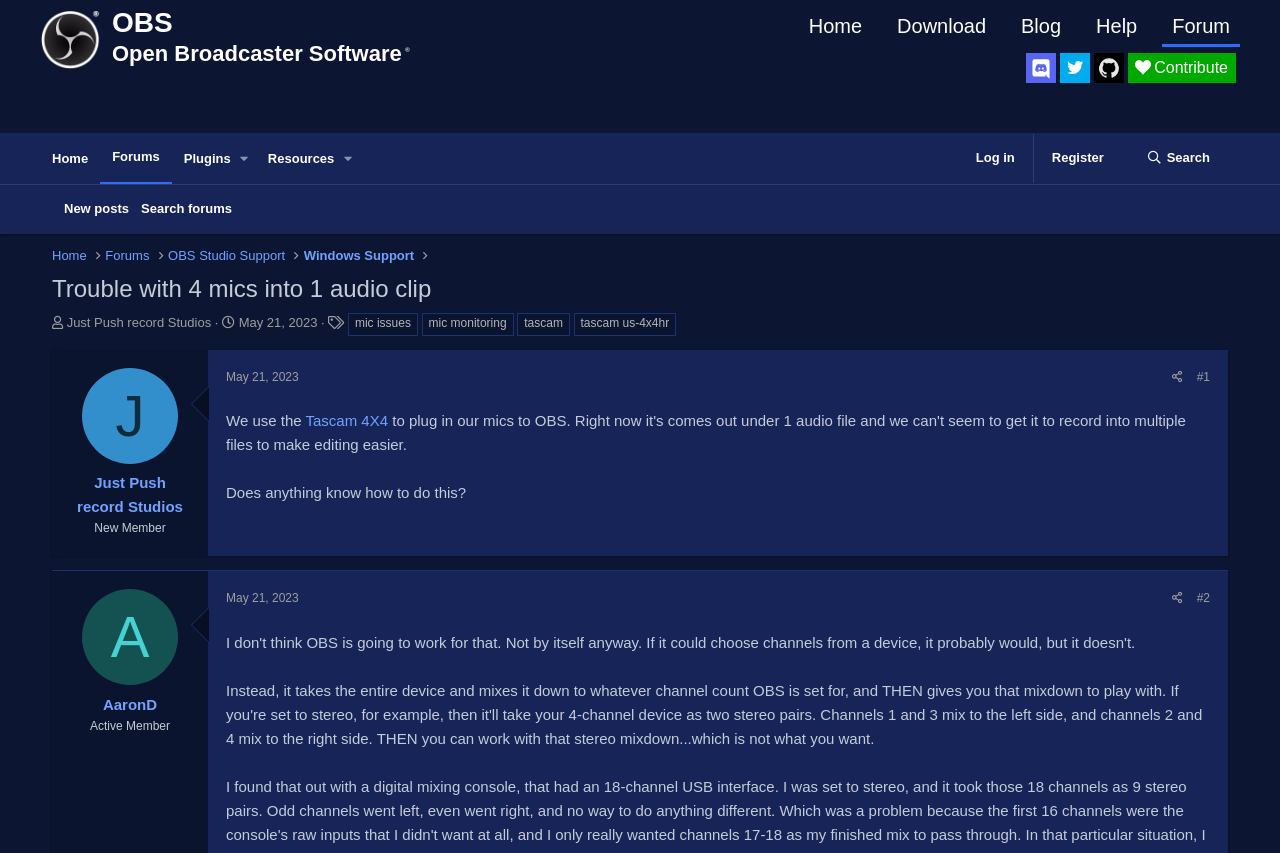Please find the bounding box coordinates in the format (top-left x, top-left y, bottom-right x, bottom-right y) for the given element description. Ensure the coordinates are floating point numbers between 0 and 1. Description: May 21, 2023

[0.177, 0.433, 0.233, 0.45]